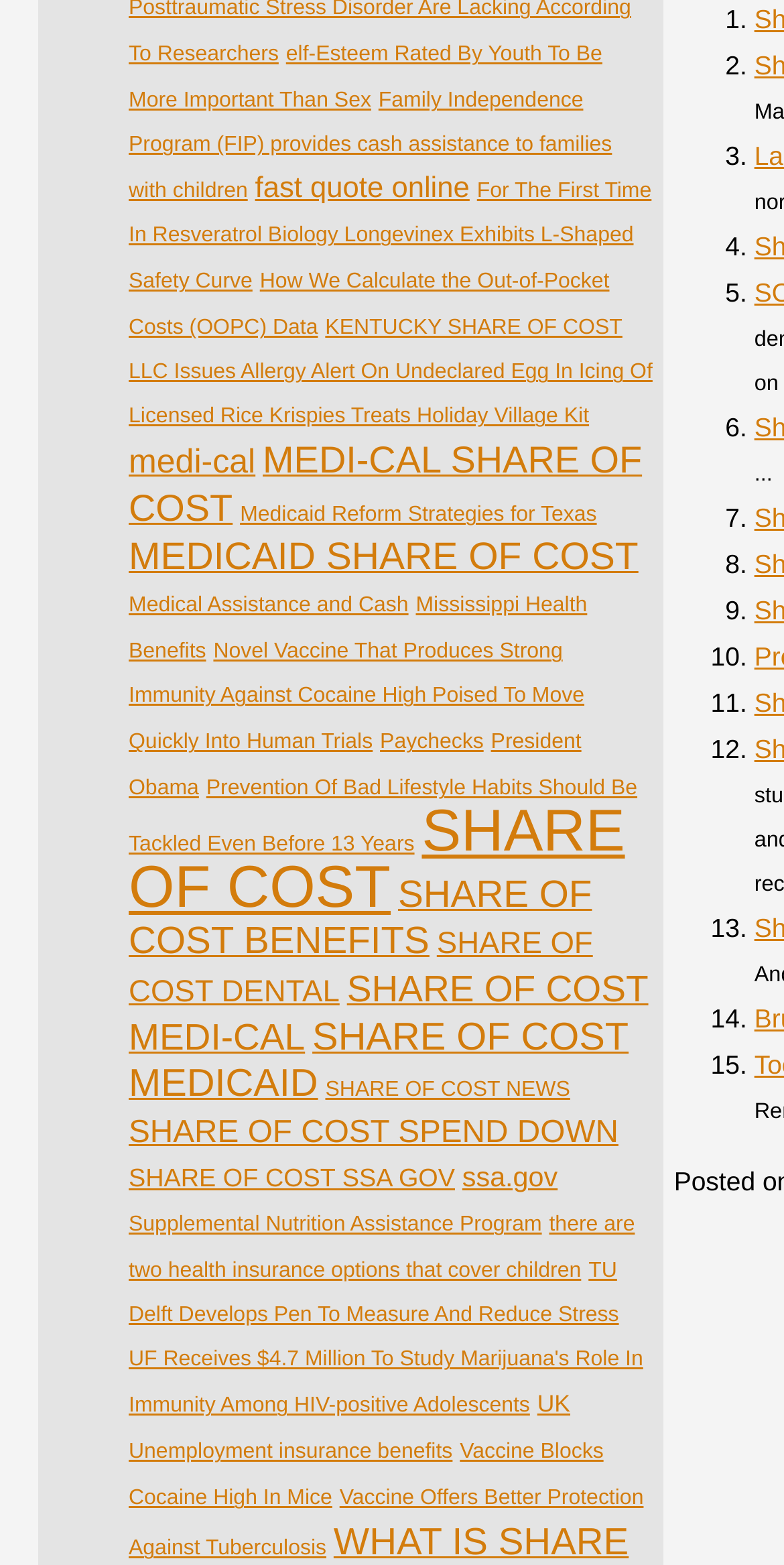What is the vertical position of the link 'SHARE OF COST'? Analyze the screenshot and reply with just one word or a short phrase.

Middle